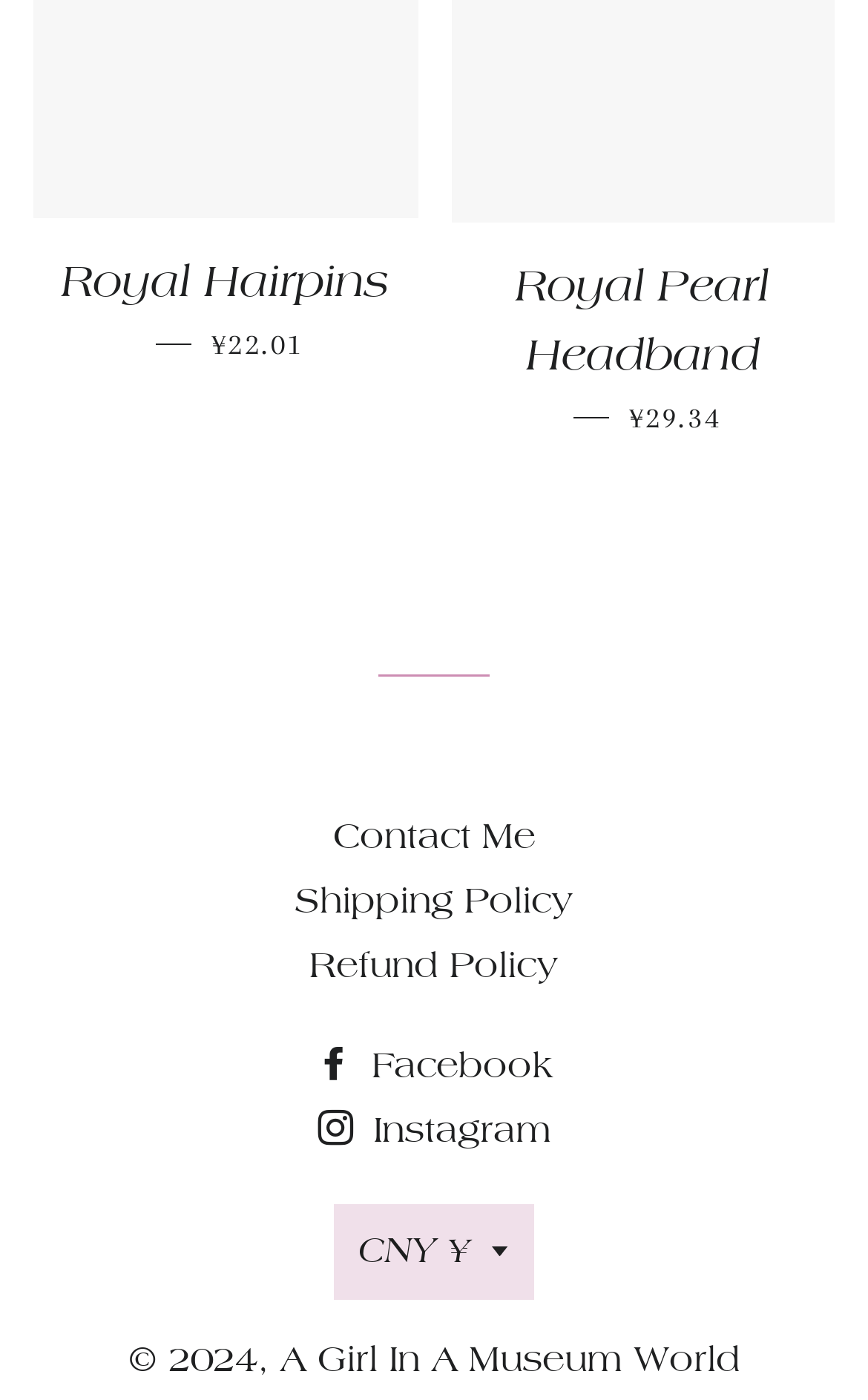Identify the bounding box of the UI element described as follows: "Facebook". Provide the coordinates as four float numbers in the range of 0 to 1 [left, top, right, bottom].

[0.364, 0.748, 0.636, 0.776]